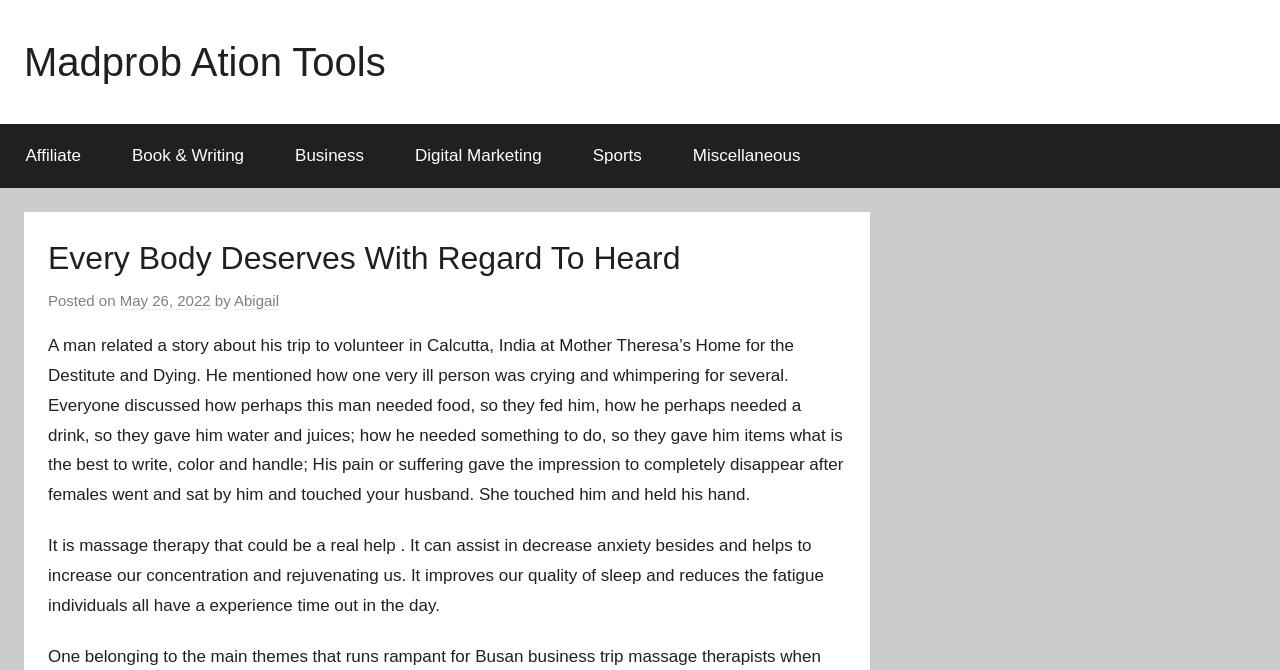Analyze the image and answer the question with as much detail as possible: 
What is the topic of the latest article?

I read the text content of the latest article and found that it discusses a story about volunteering in Calcutta, India, and then mentions the benefits of massage therapy, so the topic is related to volunteering and massage therapy.